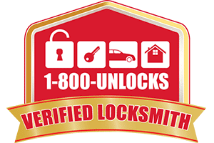What is written in bold yellow text?
Please use the image to deliver a detailed and complete answer.

At the bottom of the logo, the text 'VERIFIED LOCKSMITH' is displayed in bold yellow text, which emphasizes the legitimacy and reliability of the locksmith services provided by '1-800-UNLOCKS'.